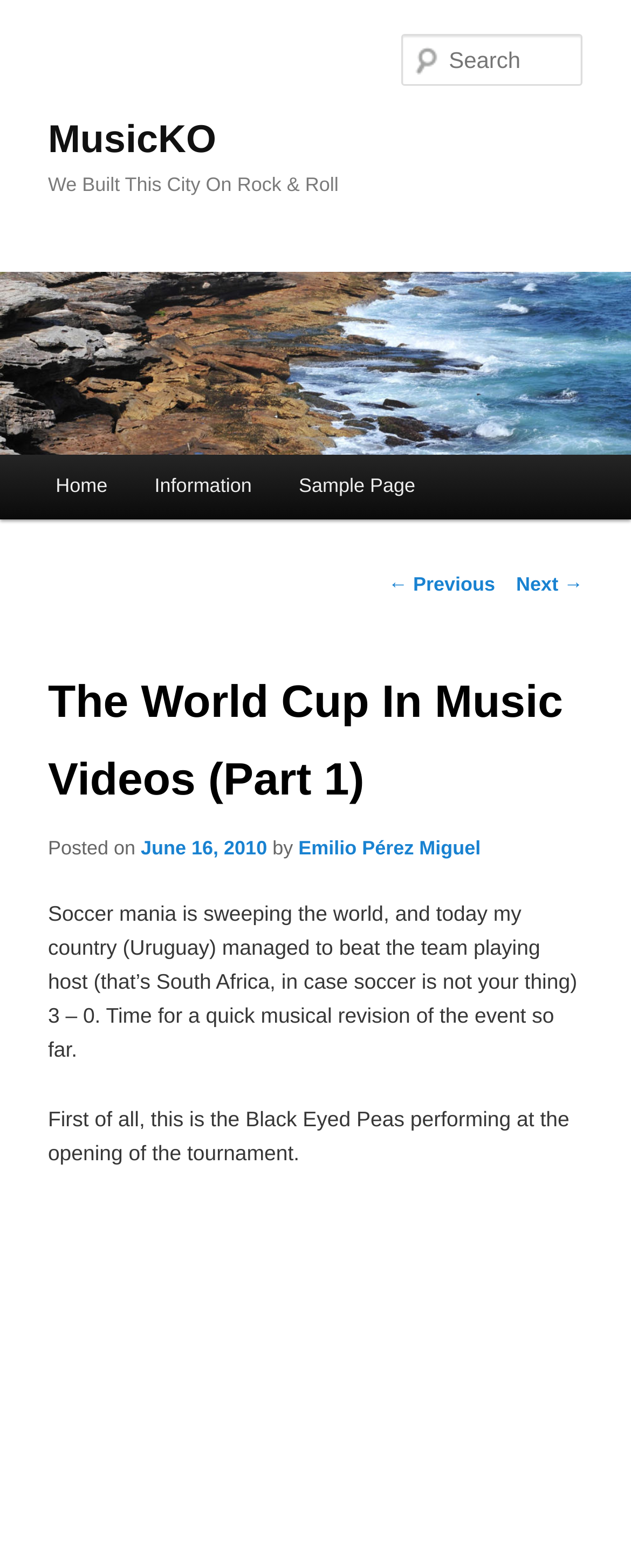Identify the bounding box for the UI element described as: "Home". The coordinates should be four float numbers between 0 and 1, i.e., [left, top, right, bottom].

[0.051, 0.29, 0.208, 0.331]